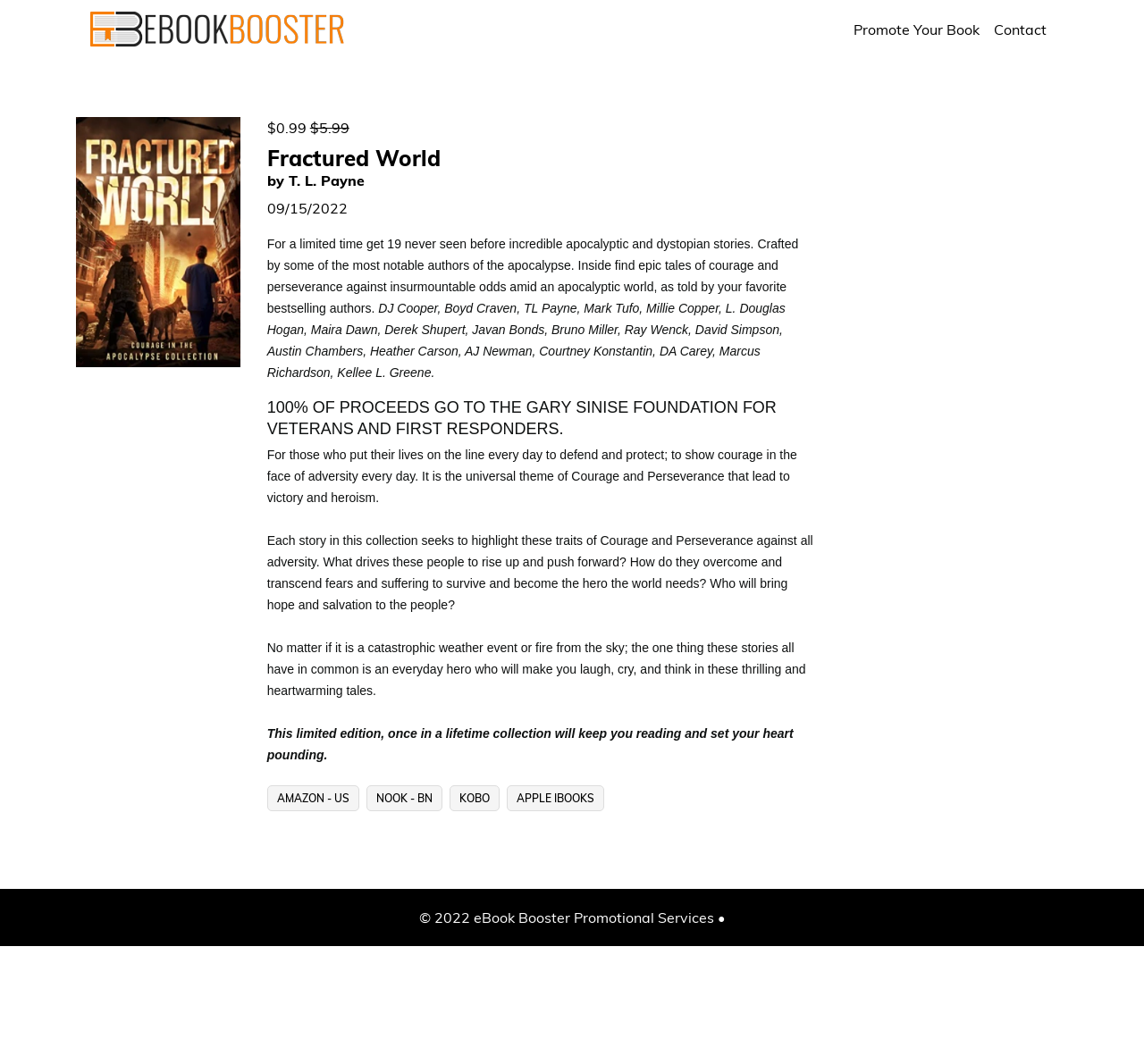What is the price of the eBook?
From the image, respond using a single word or phrase.

$0.99